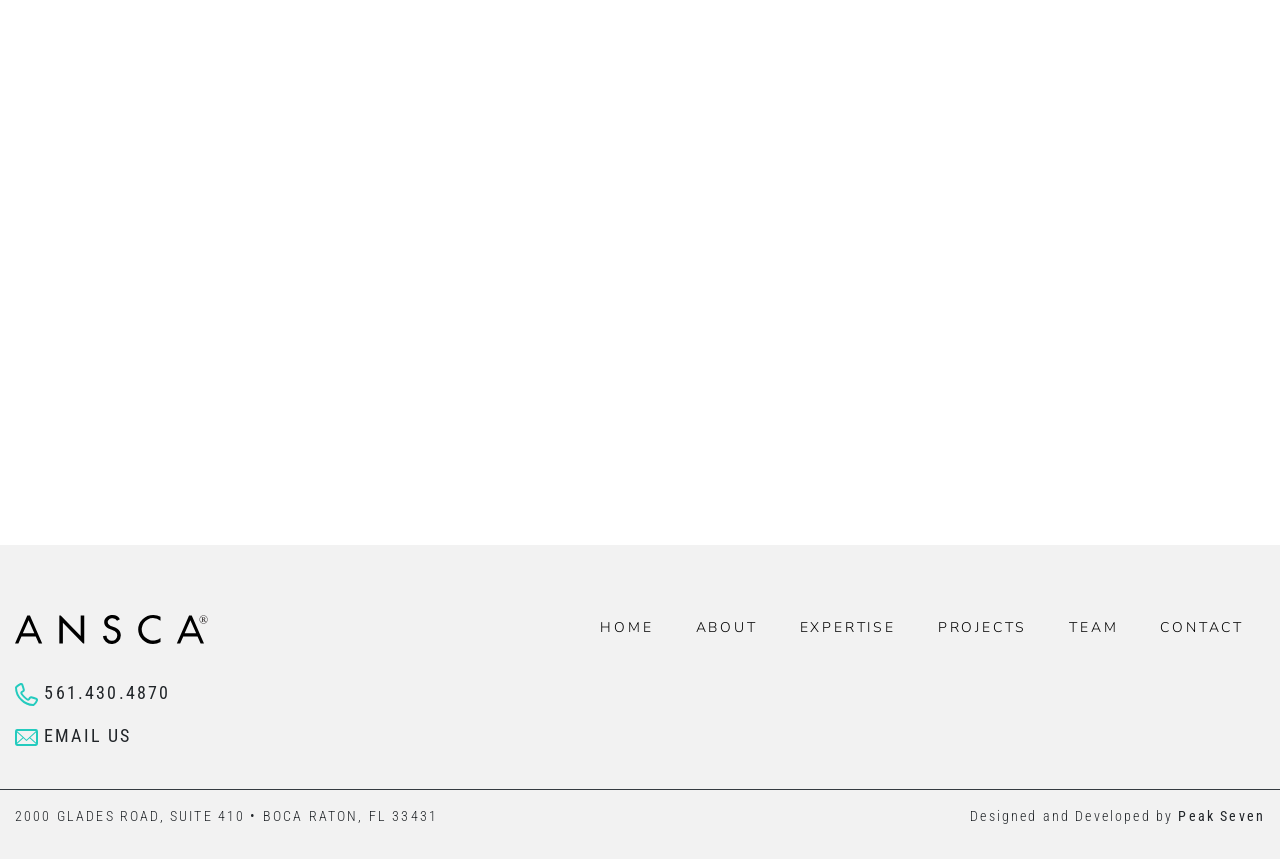Please identify the bounding box coordinates of the area that needs to be clicked to fulfill the following instruction: "Click on the 'Call now 561.430.4870' link."

[0.012, 0.794, 0.133, 0.818]